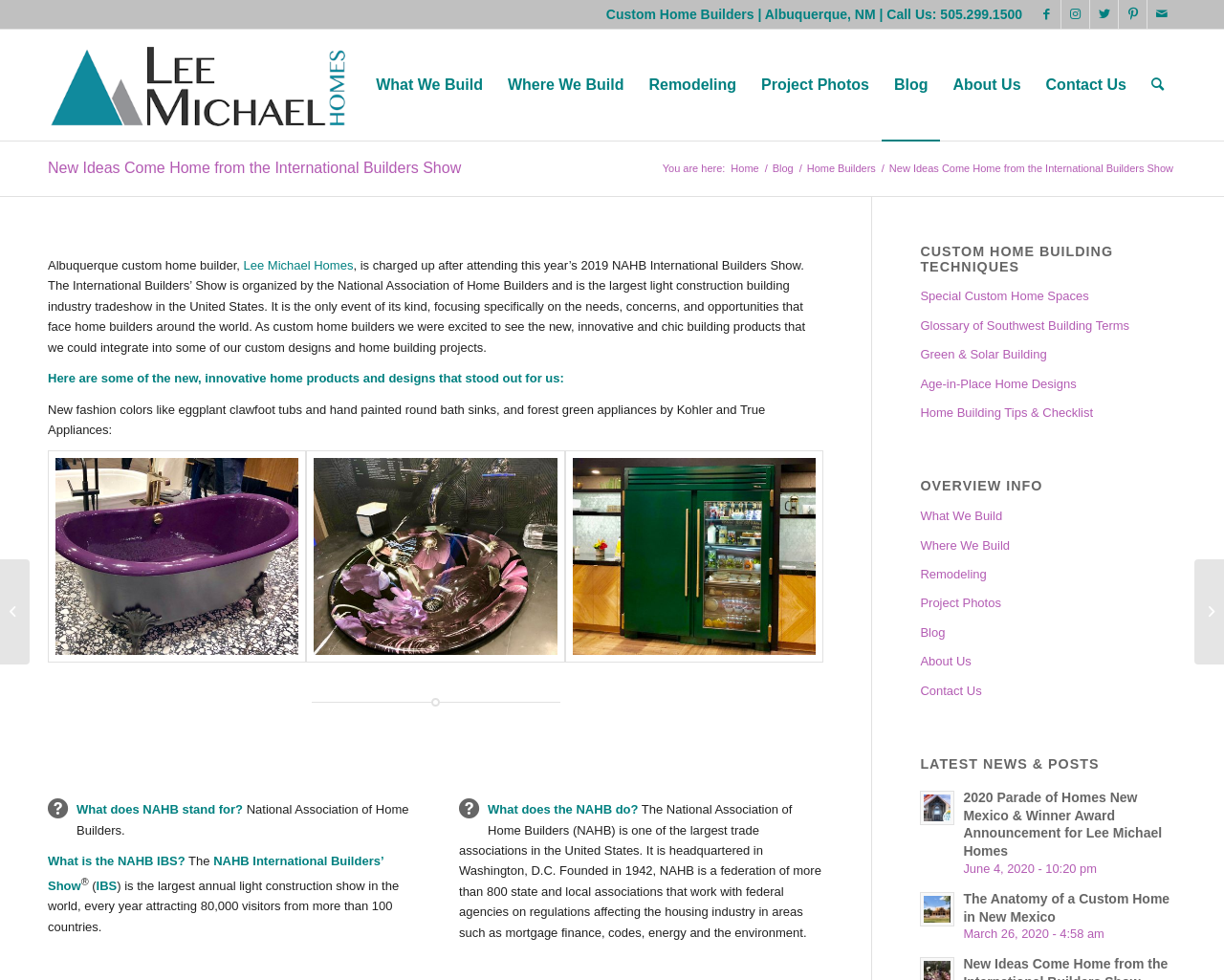Find the bounding box coordinates for the element that must be clicked to complete the instruction: "Explore the 'Project Photos' section". The coordinates should be four float numbers between 0 and 1, indicated as [left, top, right, bottom].

[0.612, 0.03, 0.72, 0.143]